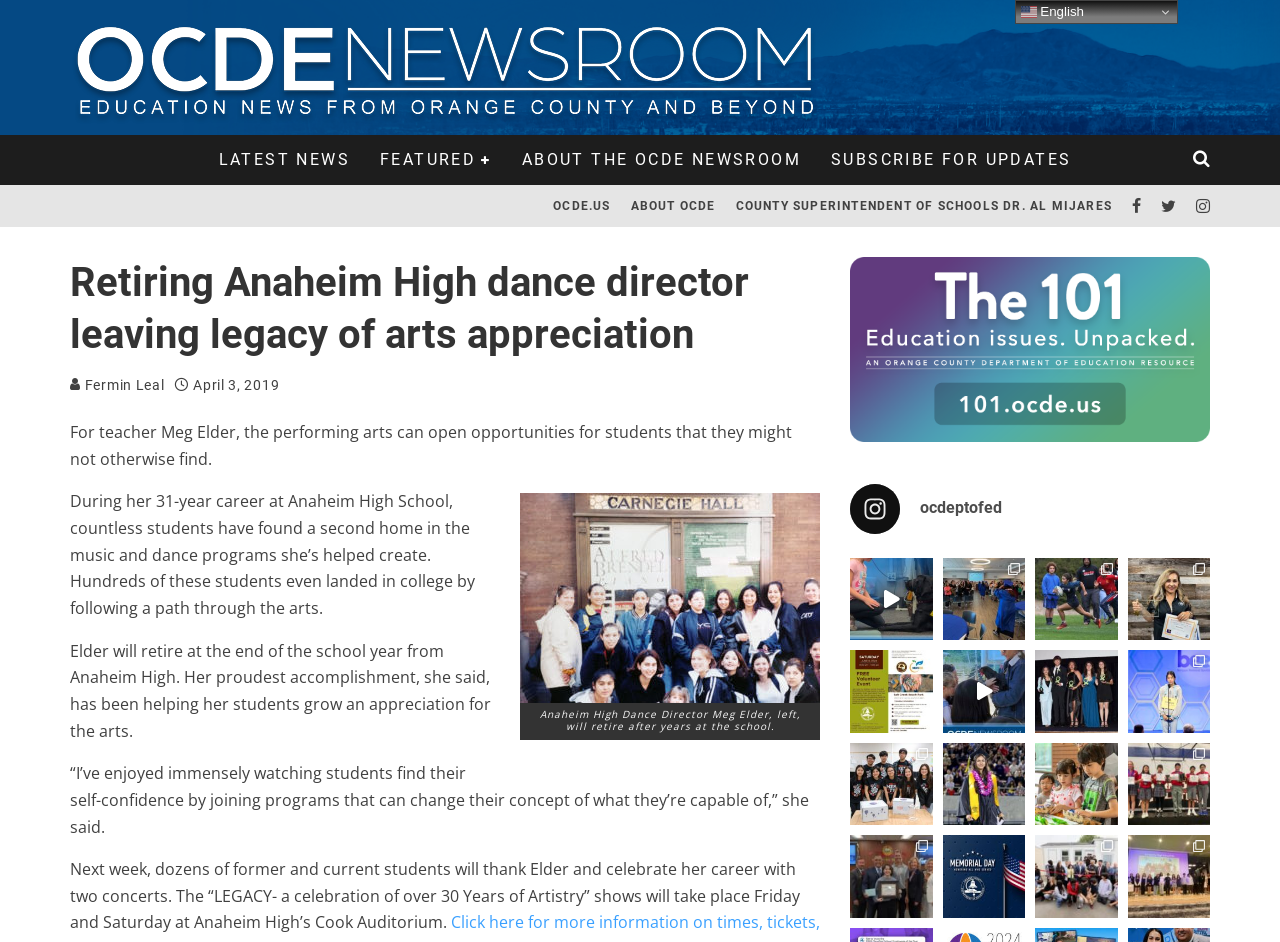Use a single word or phrase to respond to the question:
What is the topic of the news article?

Education